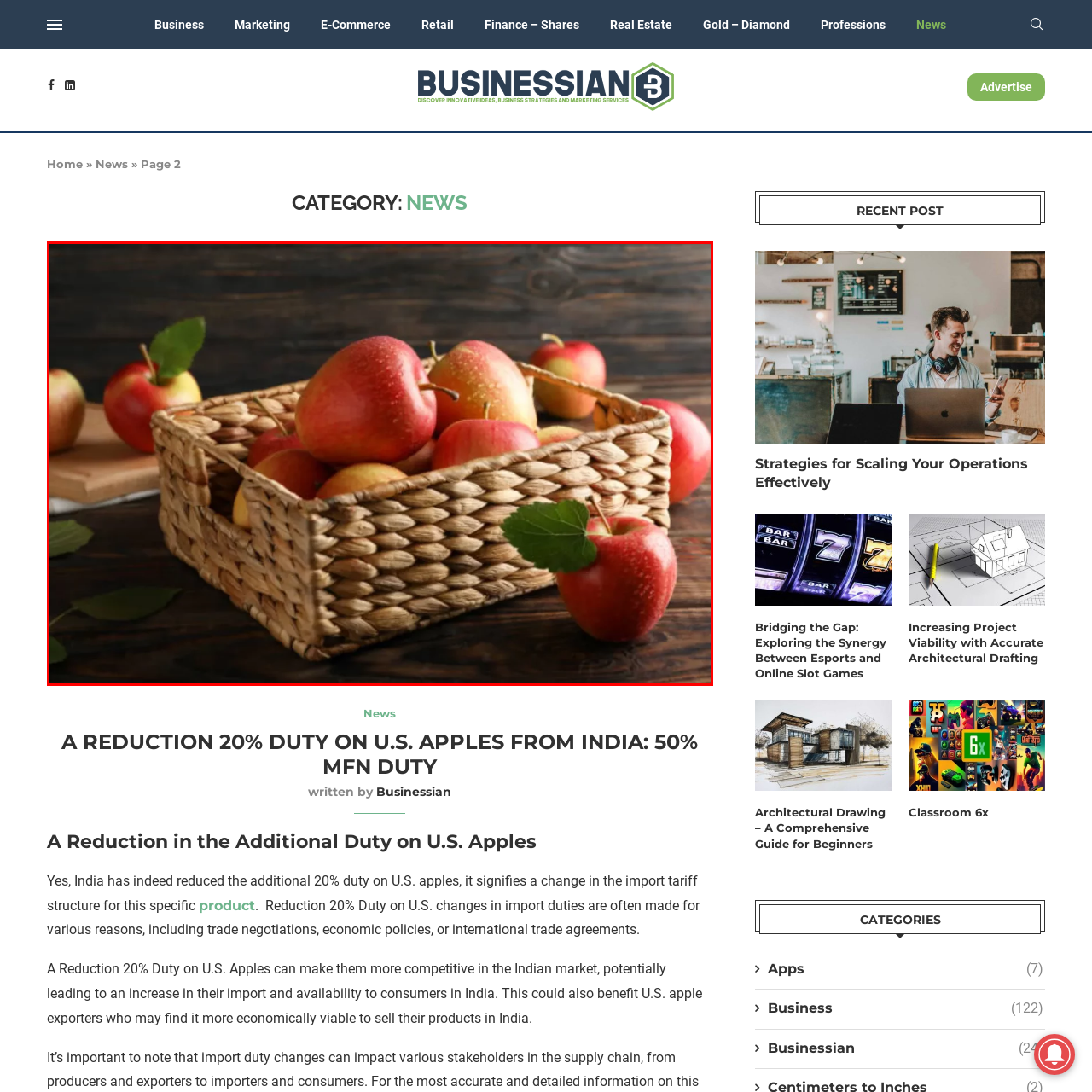Articulate a detailed description of the image inside the red frame.

A beautifully arranged basket brimming with fresh, vibrant apples rests atop a rustic wooden surface. The woven basket, crafted from natural materials, showcases an assortment of apples in shades of red and yellow, some with glistening dew droplets, emphasizing their freshness. Nearby, a few apples lay scattered, enhancing the inviting, homely atmosphere. A single apple is adorned with a fresh green leaf, adding a touch of nature’s vibrancy to the scene. This image captures the essence of harvest and abundance, perfect for illustrating articles related to agriculture, healthy eating, or culinary delights.